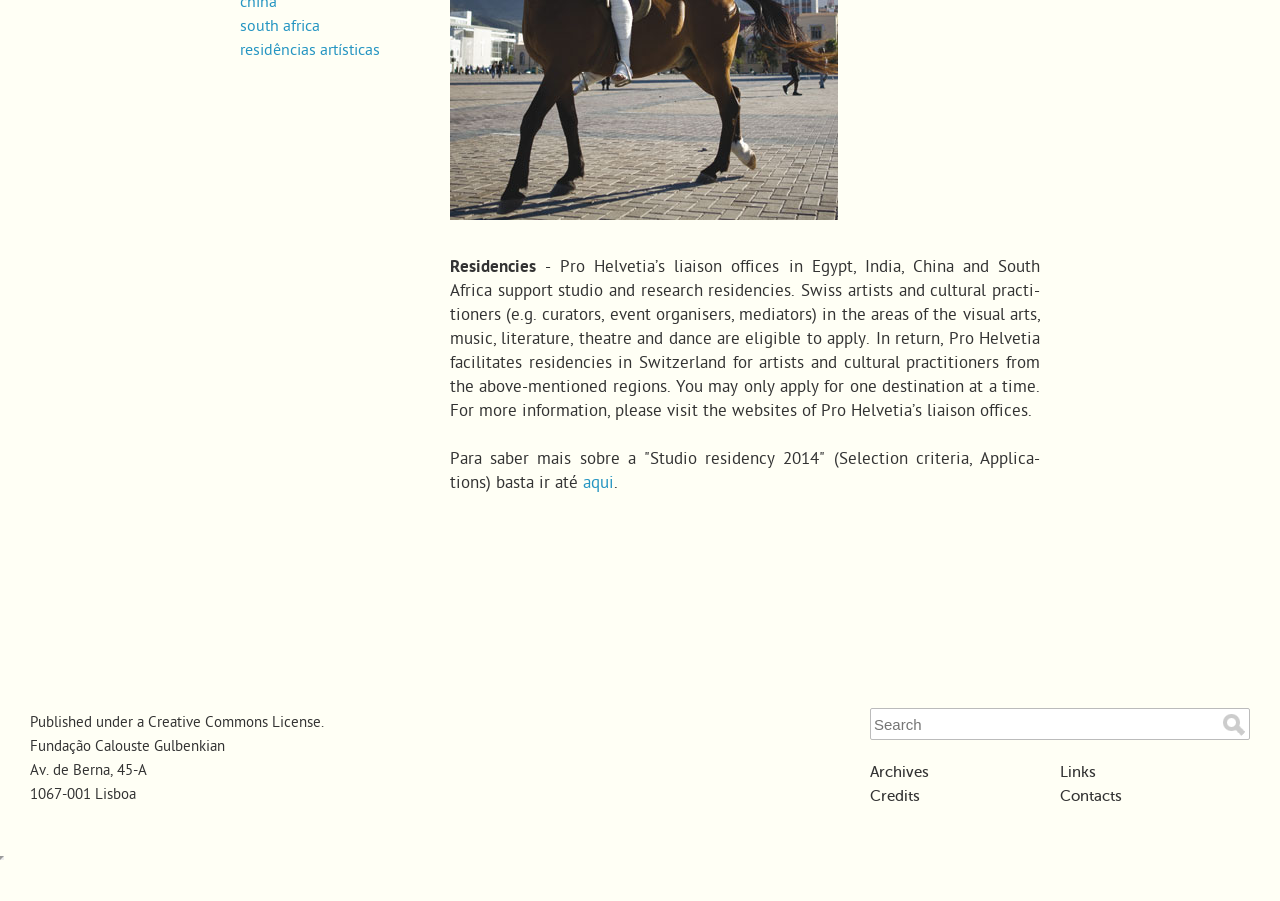Please find the bounding box coordinates of the clickable region needed to complete the following instruction: "View post details". The bounding box coordinates must consist of four float numbers between 0 and 1, i.e., [left, top, right, bottom].

None